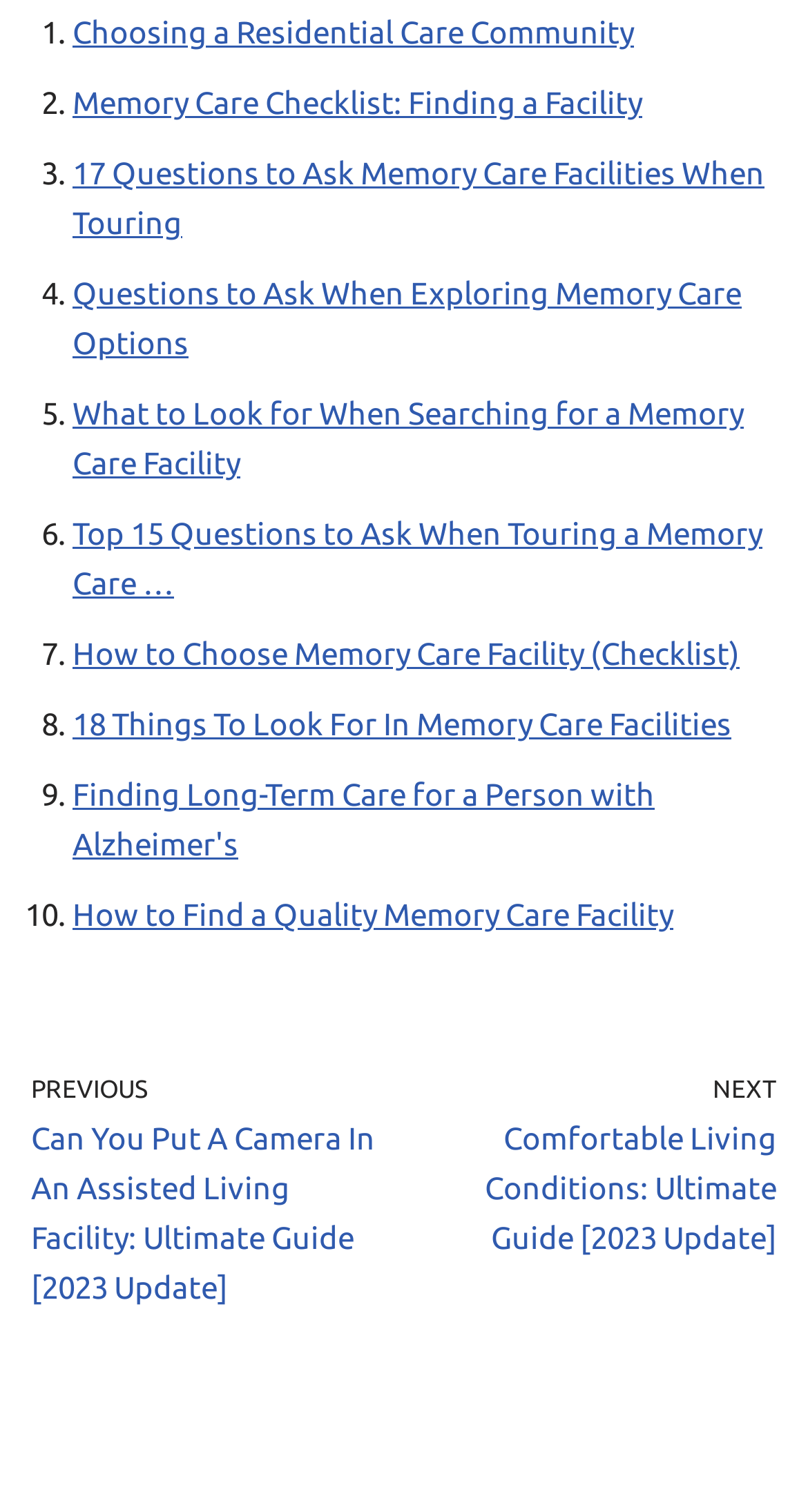What is the first topic in the list?
Using the image as a reference, answer the question with a short word or phrase.

Choosing a Residential Care Community